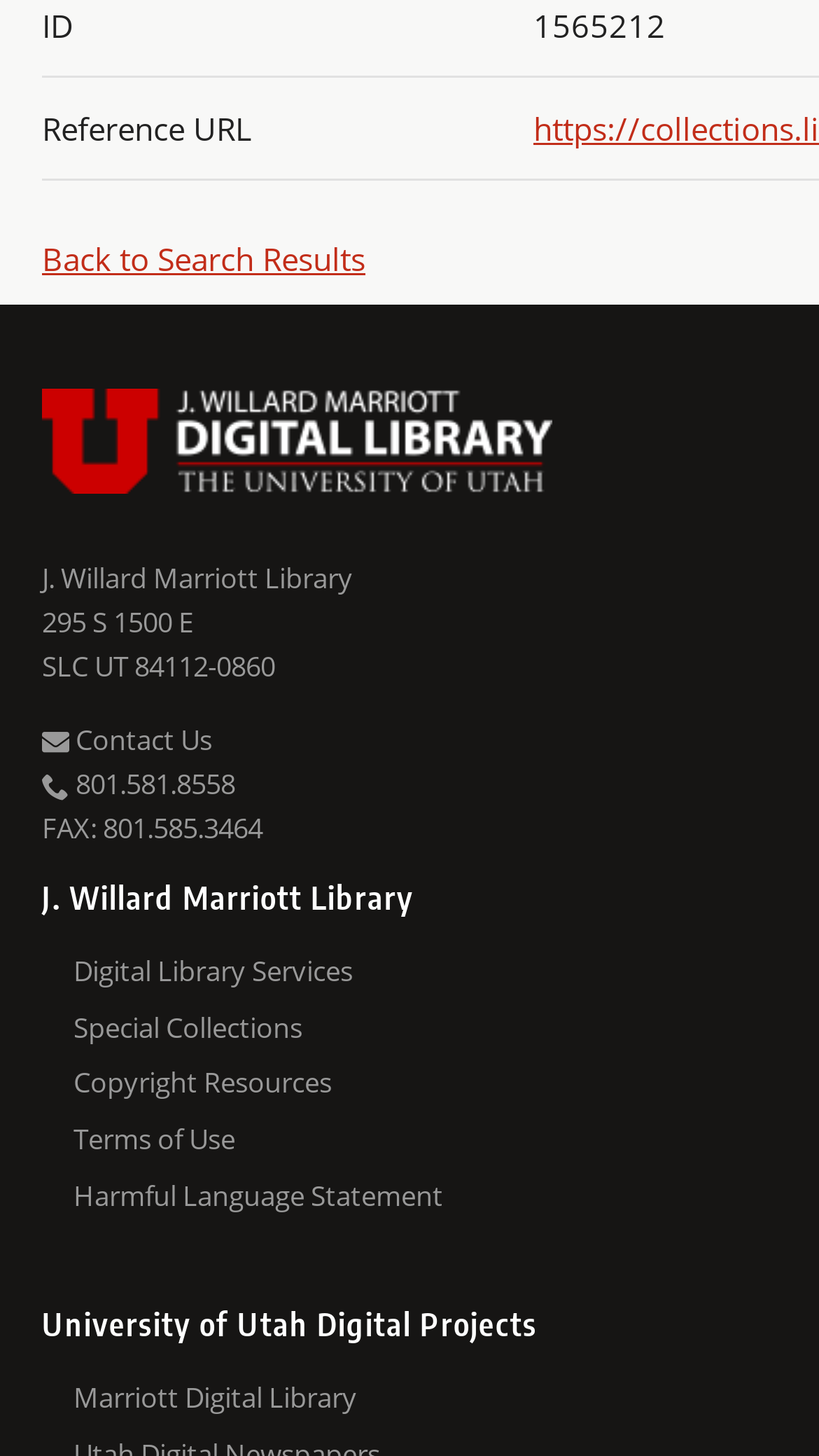What is the last link in the 'University of Utah Digital Projects' section?
Provide a detailed and well-explained answer to the question.

I found the last link in the 'University of Utah Digital Projects' section by looking at the links under the heading 'University of Utah Digital Projects', and the last one is 'Hive Data Repository'.